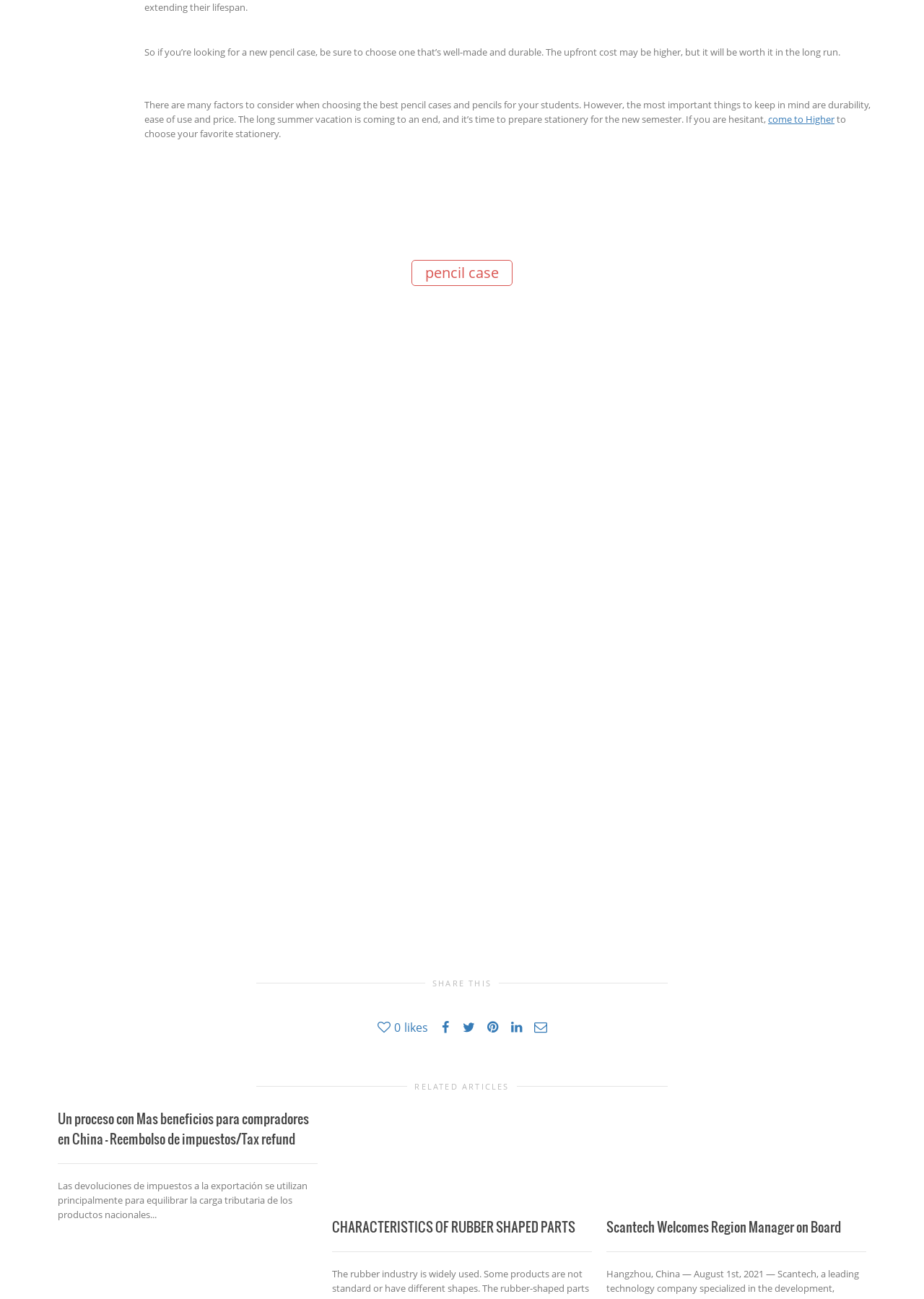Given the description "0 likes", provide the bounding box coordinates of the corresponding UI element.

[0.408, 0.785, 0.463, 0.796]